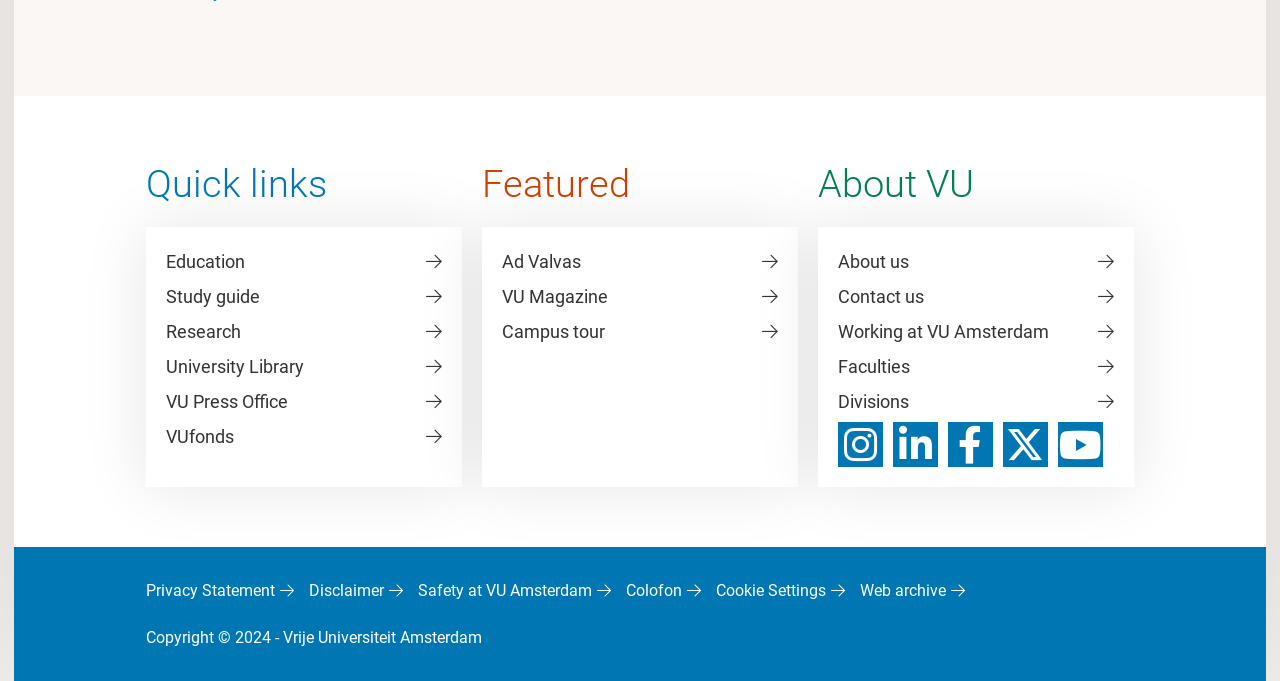Using the provided element description: "Disclaimer", identify the bounding box coordinates. The coordinates should be four floats between 0 and 1 in the order [left, top, right, bottom].

[0.241, 0.847, 0.315, 0.887]